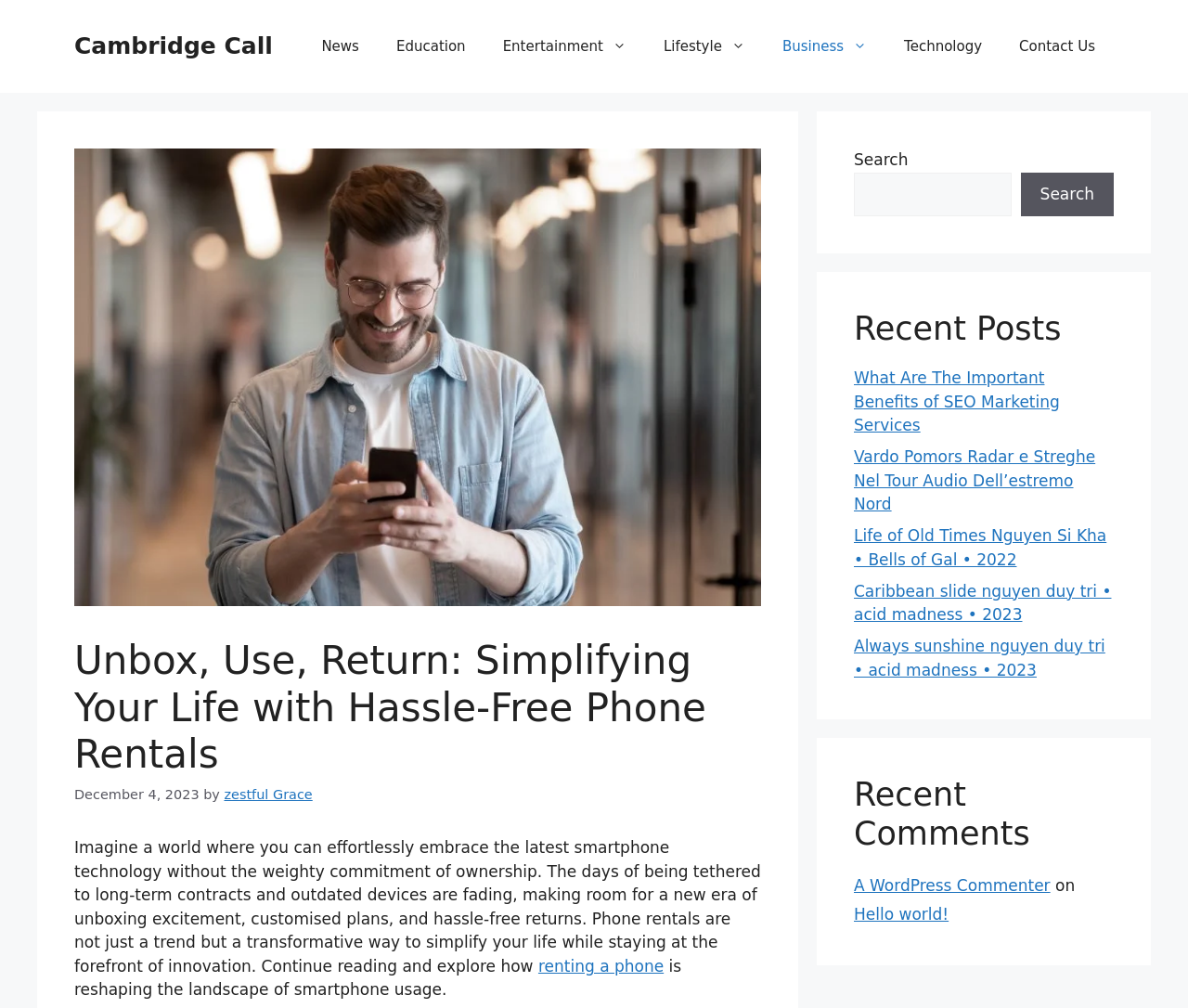Pinpoint the bounding box coordinates for the area that should be clicked to perform the following instruction: "Explore renting a phone".

[0.453, 0.949, 0.559, 0.968]